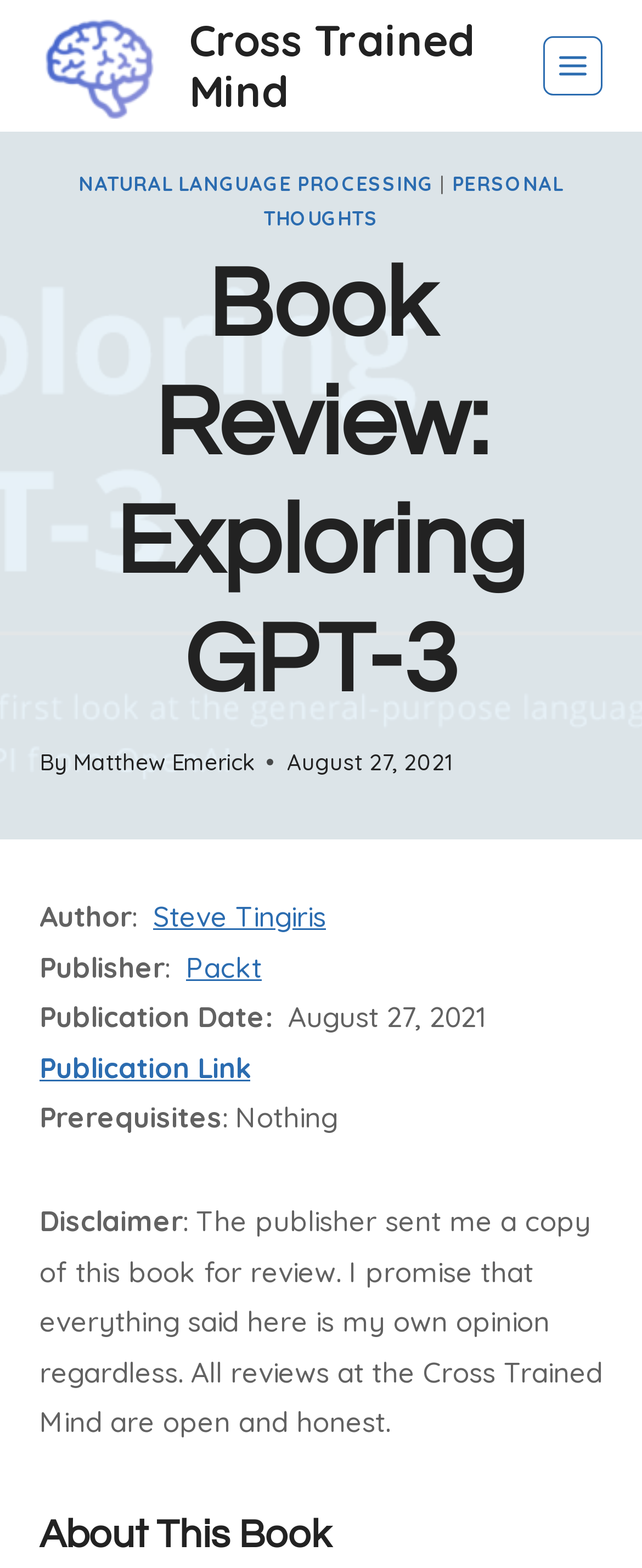Using the given element description, provide the bounding box coordinates (top-left x, top-left y, bottom-right x, bottom-right y) for the corresponding UI element in the screenshot: Publication Link

[0.062, 0.669, 0.39, 0.692]